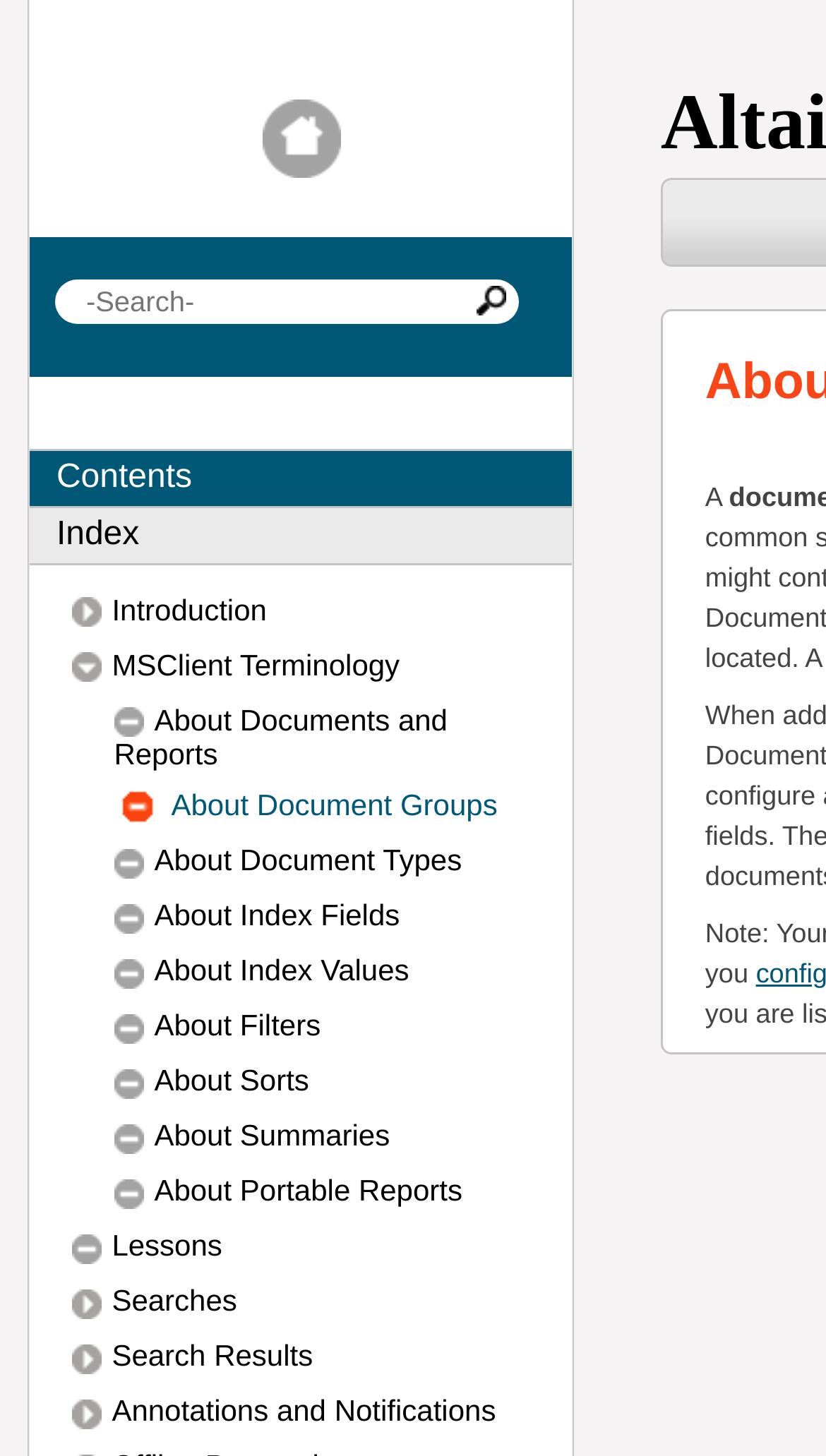Please locate the bounding box coordinates of the element's region that needs to be clicked to follow the instruction: "Search for a term". The bounding box coordinates should be provided as four float numbers between 0 and 1, i.e., [left, top, right, bottom].

[0.066, 0.191, 0.627, 0.222]